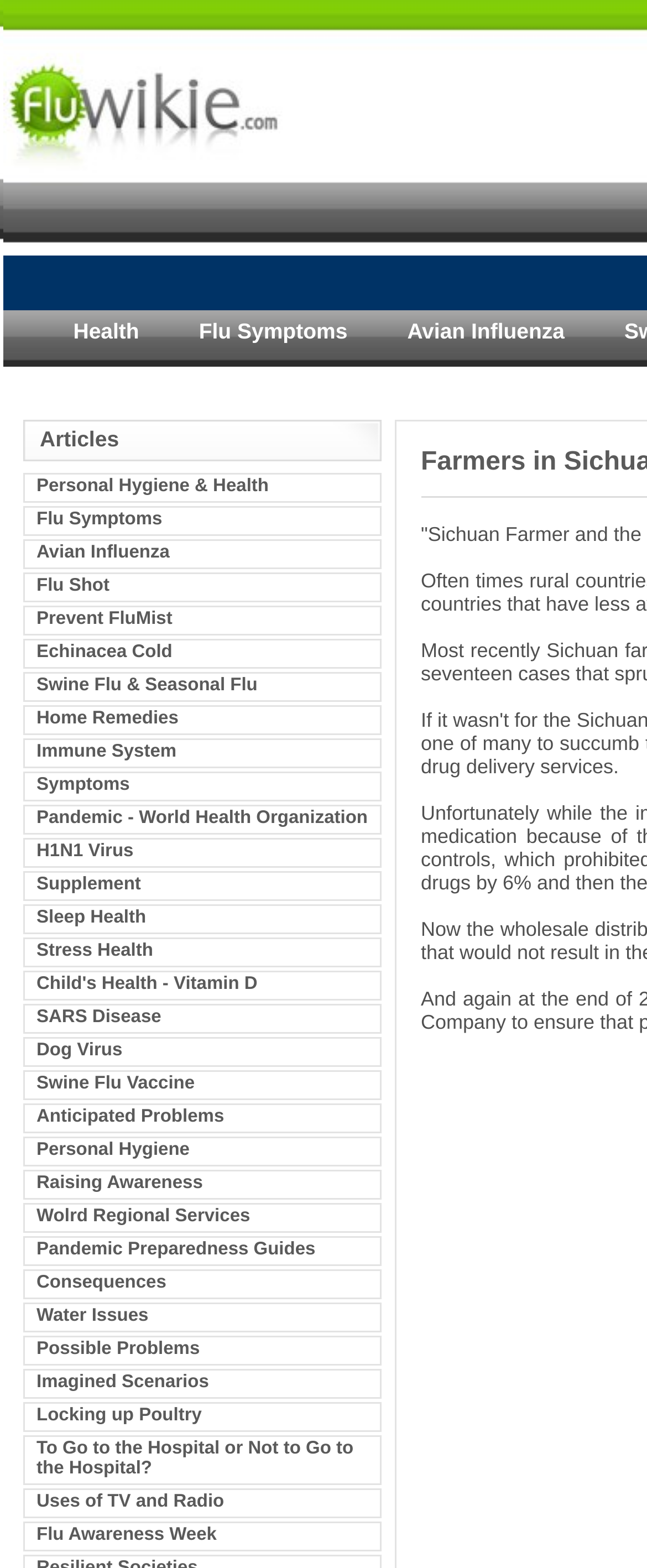How many sub-links are under 'Avian Influenza'?
Look at the image and answer with only one word or phrase.

24